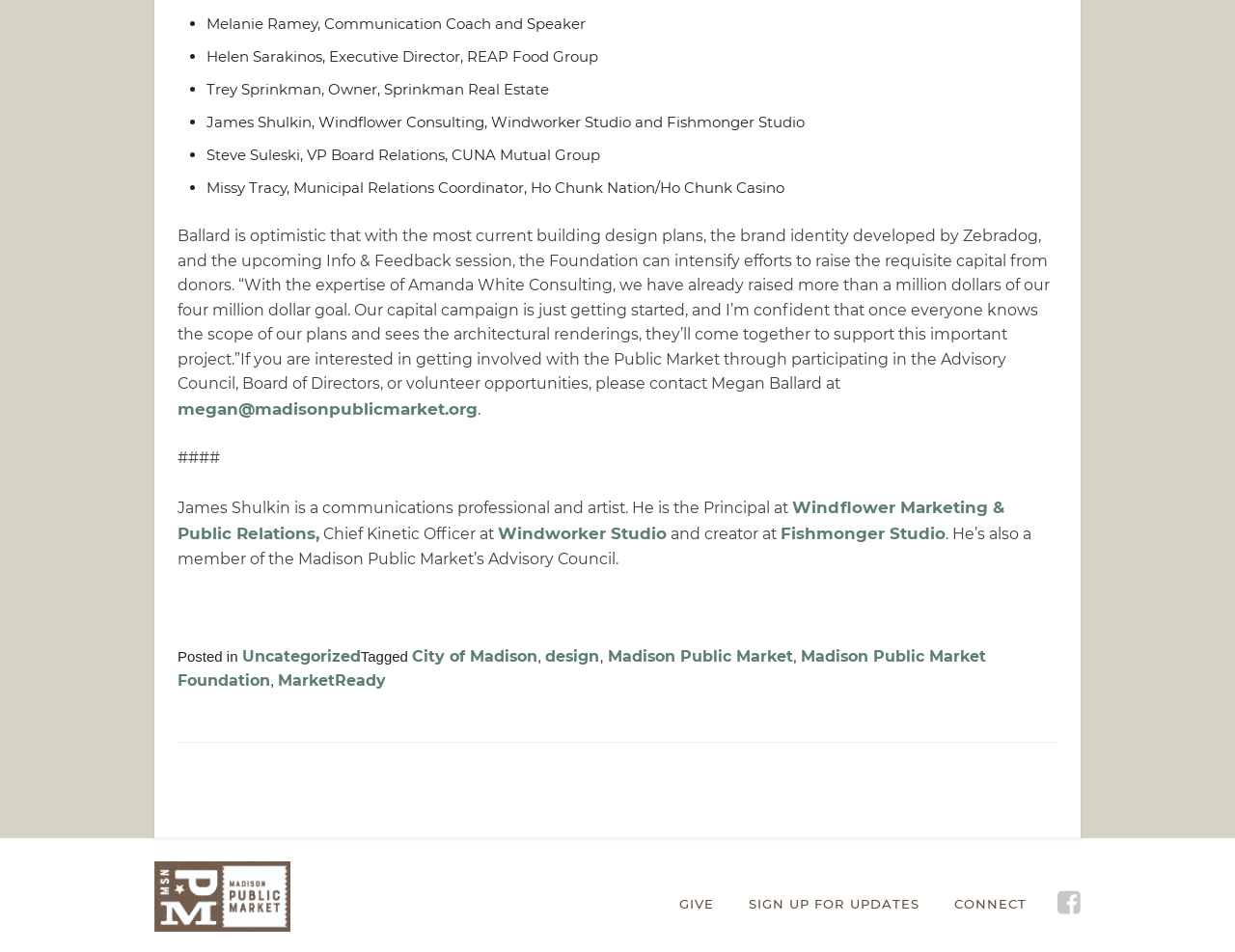What is James Shulkin's profession?
Using the picture, provide a one-word or short phrase answer.

Communications professional and artist